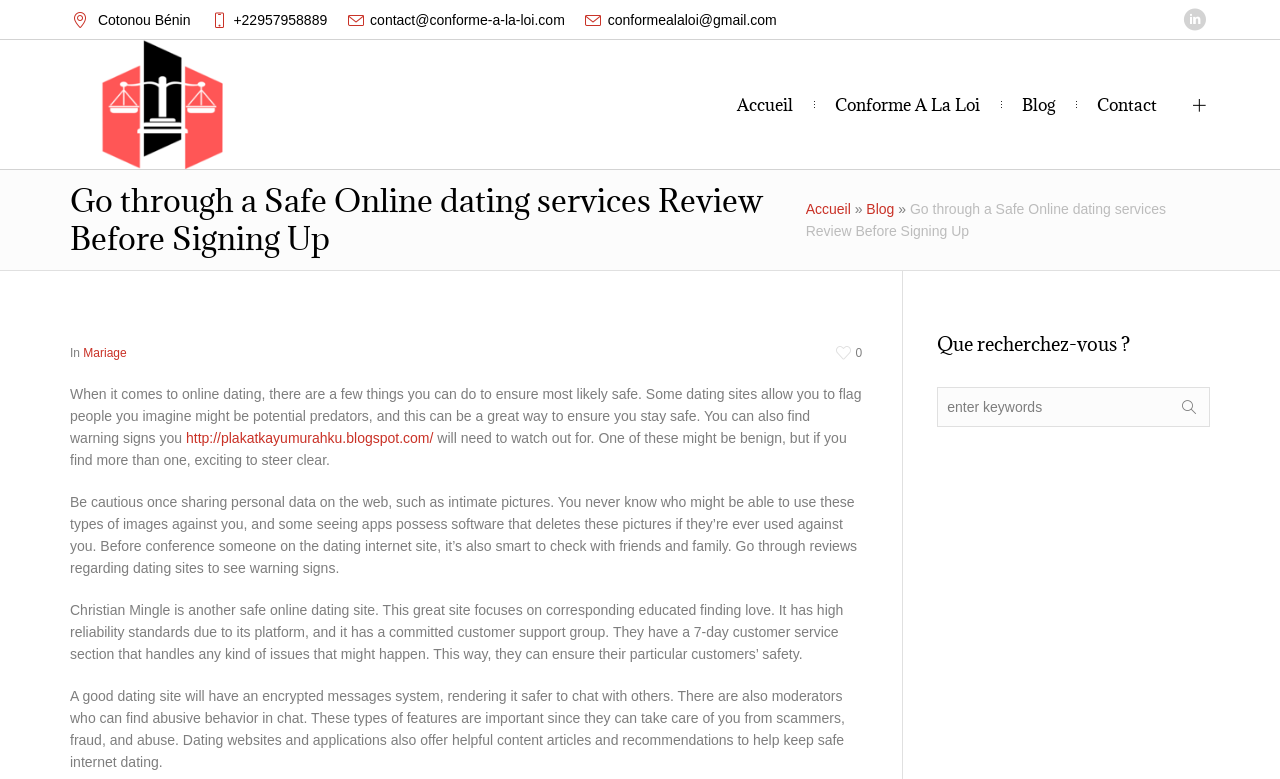Please locate the bounding box coordinates of the element that should be clicked to complete the given instruction: "Click on the 'Blog' link".

[0.799, 0.118, 0.824, 0.151]